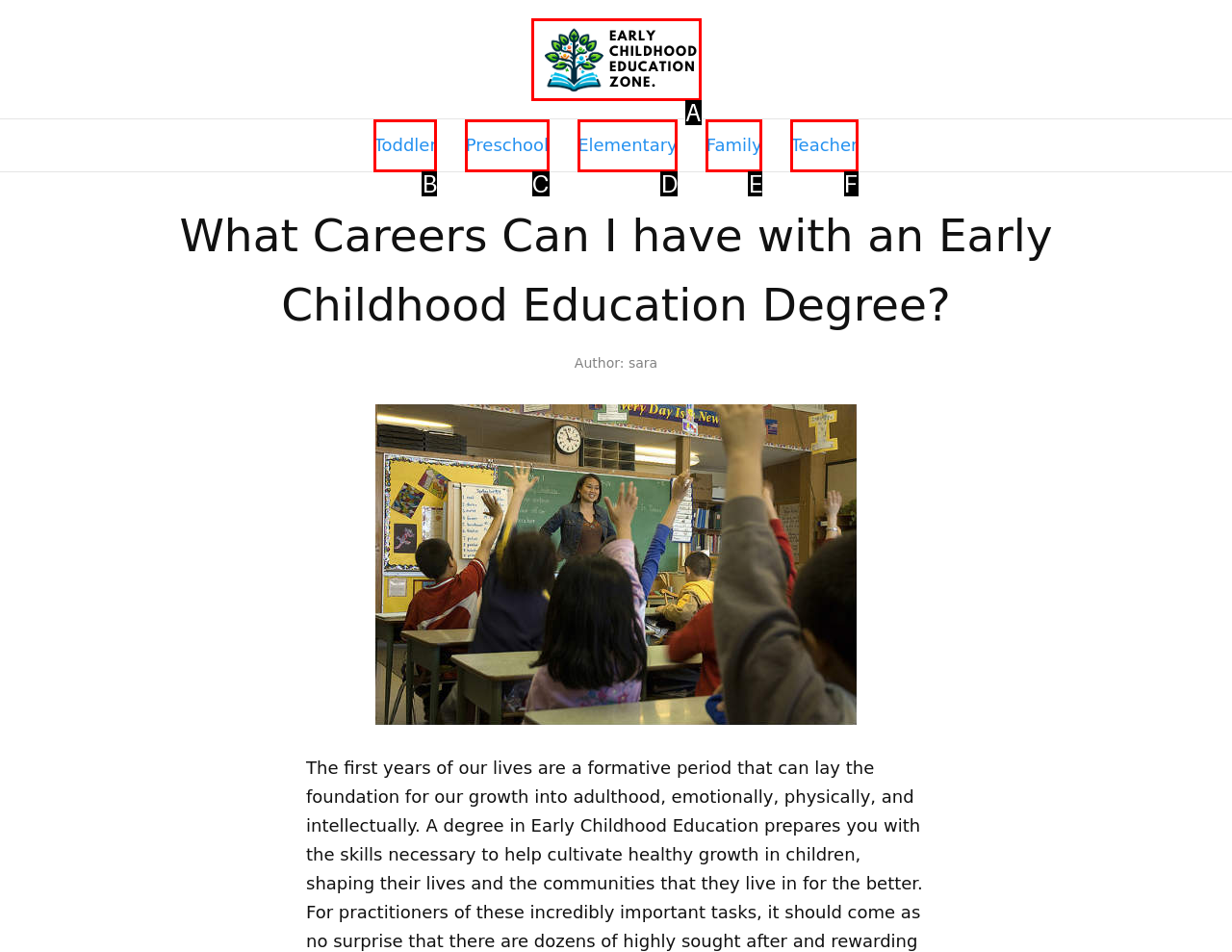Identify the HTML element that best matches the description: Teacher. Provide your answer by selecting the corresponding letter from the given options.

F